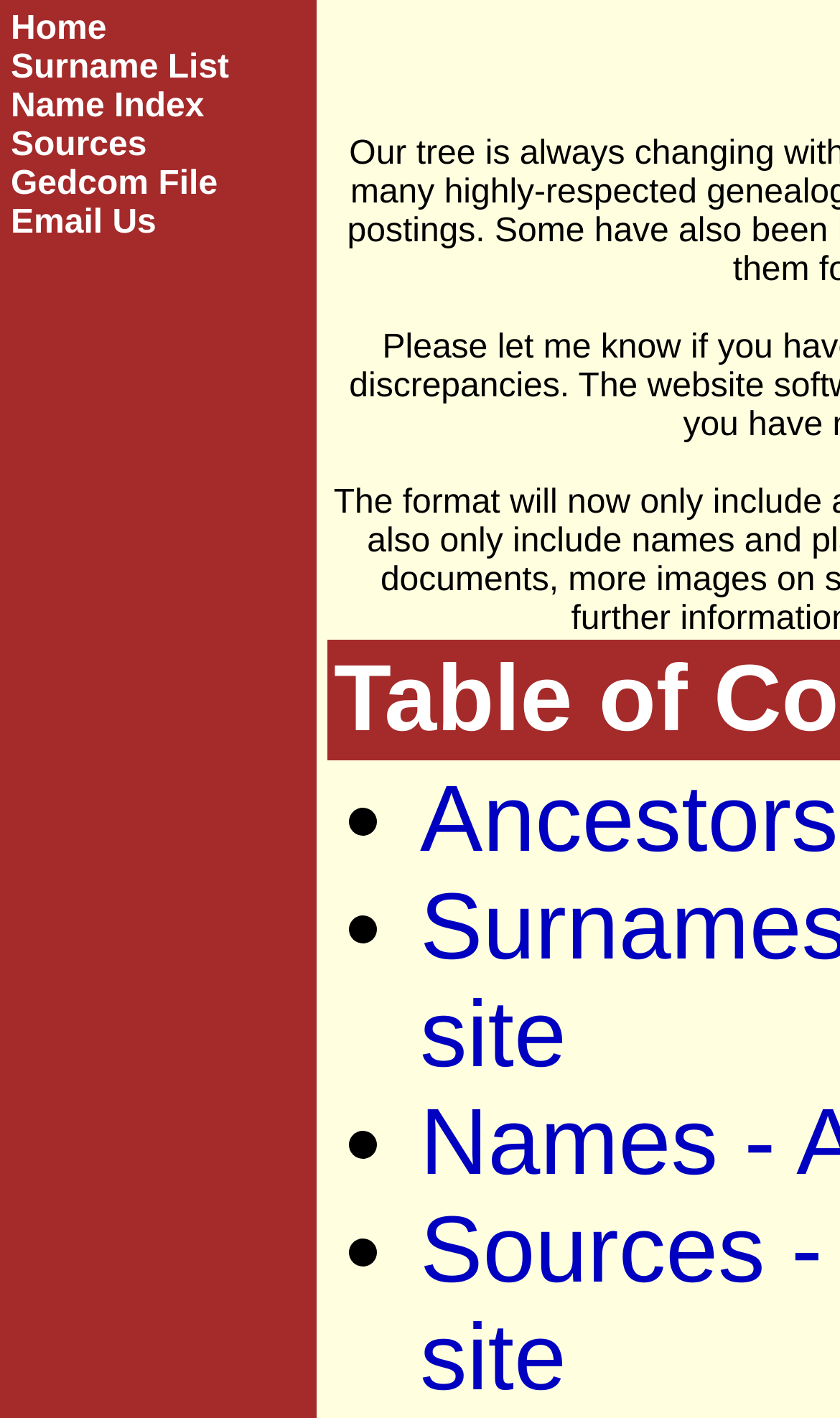Show the bounding box coordinates for the HTML element as described: "Gedcom File".

[0.013, 0.117, 0.259, 0.143]